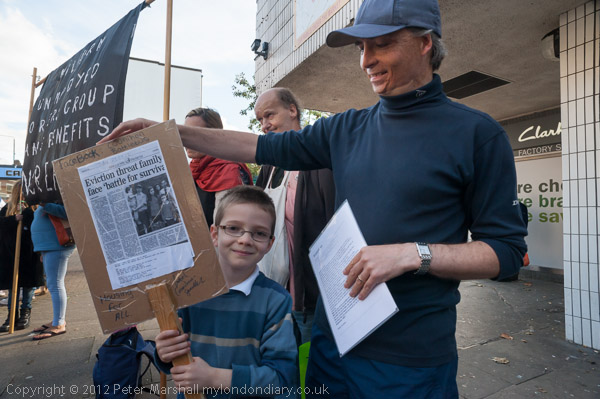What is the adult man wearing on his head?
Look at the screenshot and give a one-word or phrase answer.

A cap